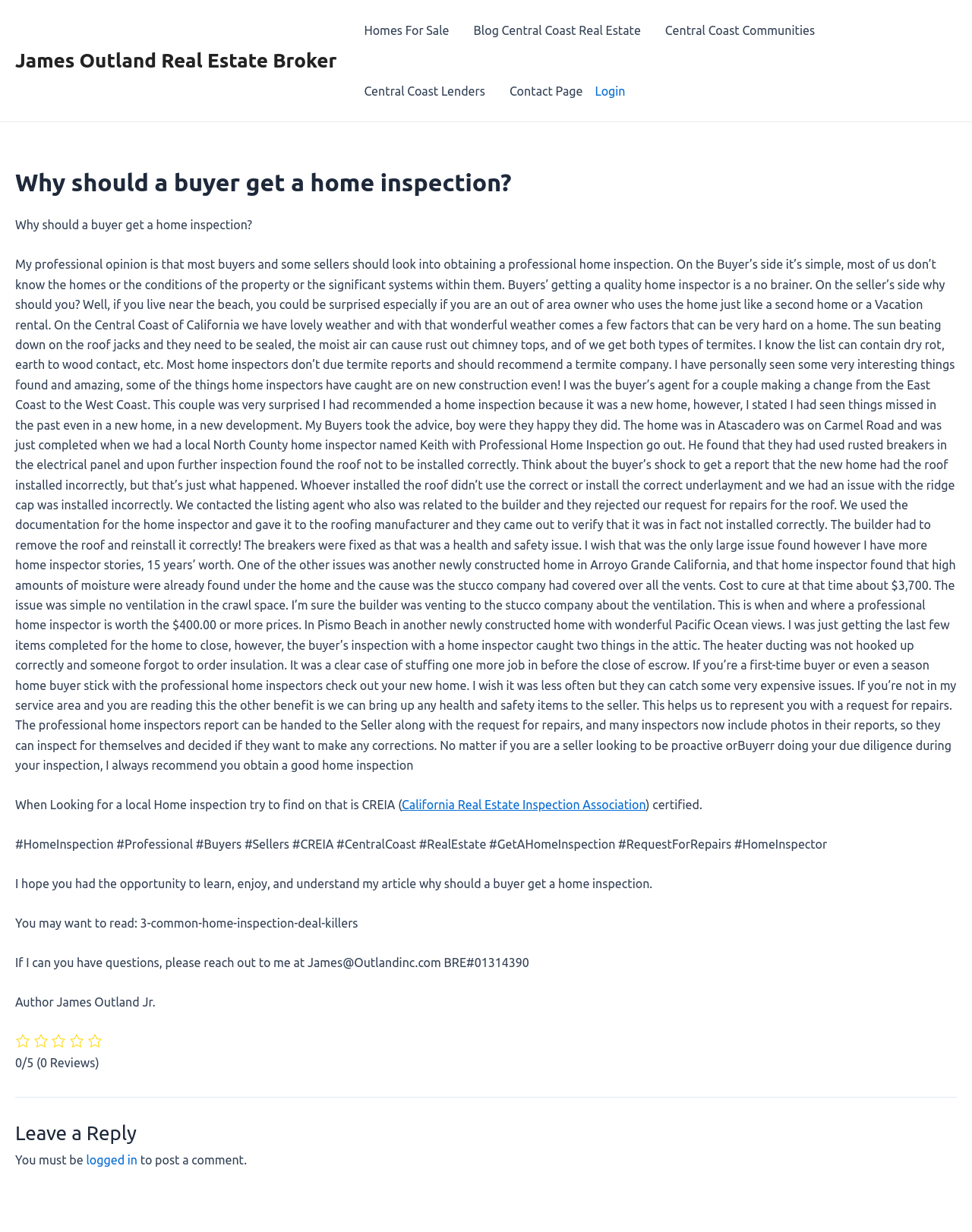Identify the bounding box coordinates for the element you need to click to achieve the following task: "Contact James Outland through email". The coordinates must be four float values ranging from 0 to 1, formatted as [left, top, right, bottom].

[0.016, 0.776, 0.544, 0.787]